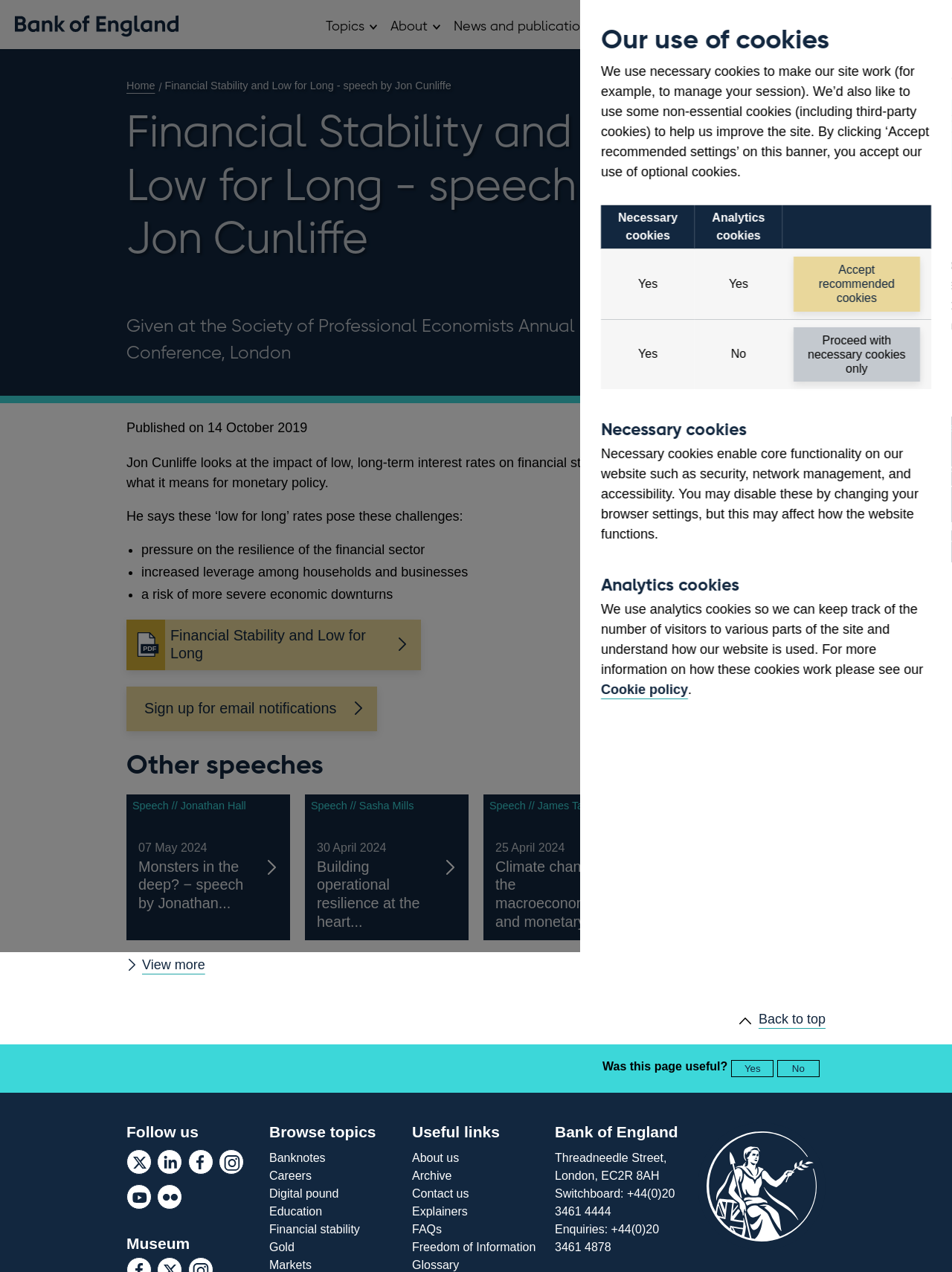Who is the author of the speech?
Could you answer the question with a detailed and thorough explanation?

I found the answer by looking at the heading 'Financial Stability and Low for Long - speech by Jon Cunliffe' which indicates that Jon Cunliffe is the author of the speech.